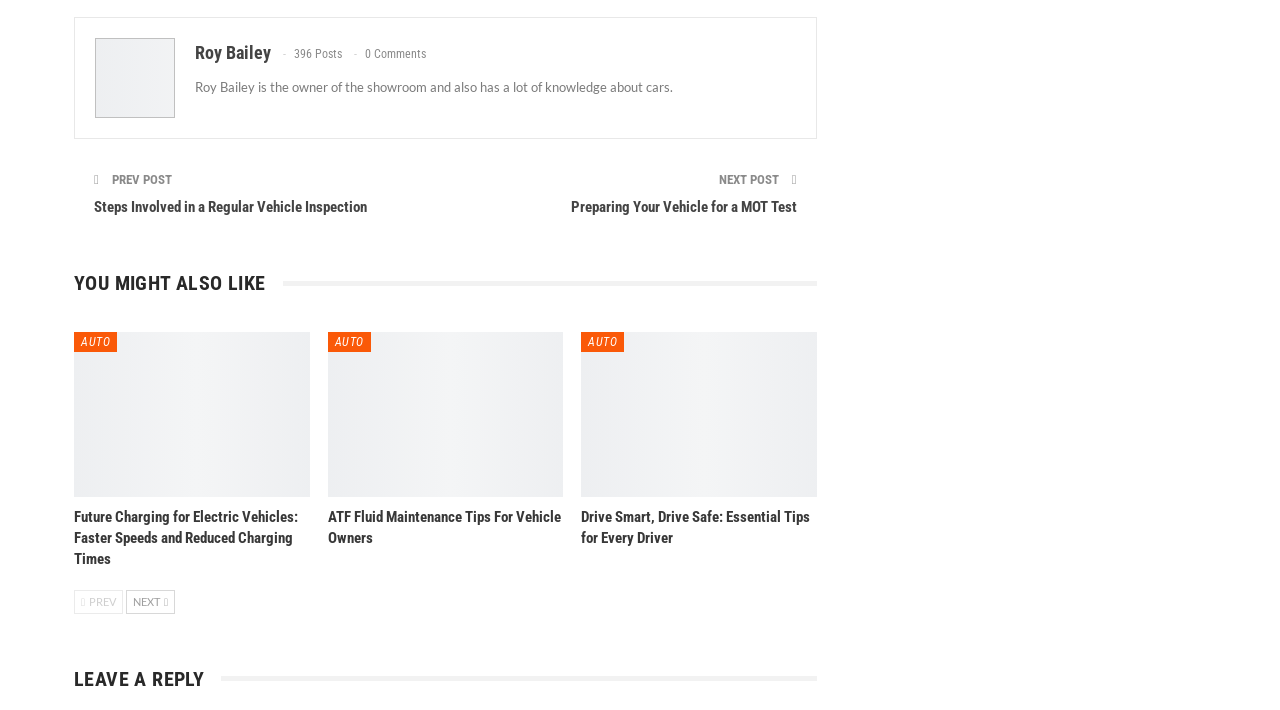Please identify the bounding box coordinates of the element that needs to be clicked to perform the following instruction: "Click on the link to view Roy Bailey's profile".

[0.152, 0.059, 0.212, 0.089]